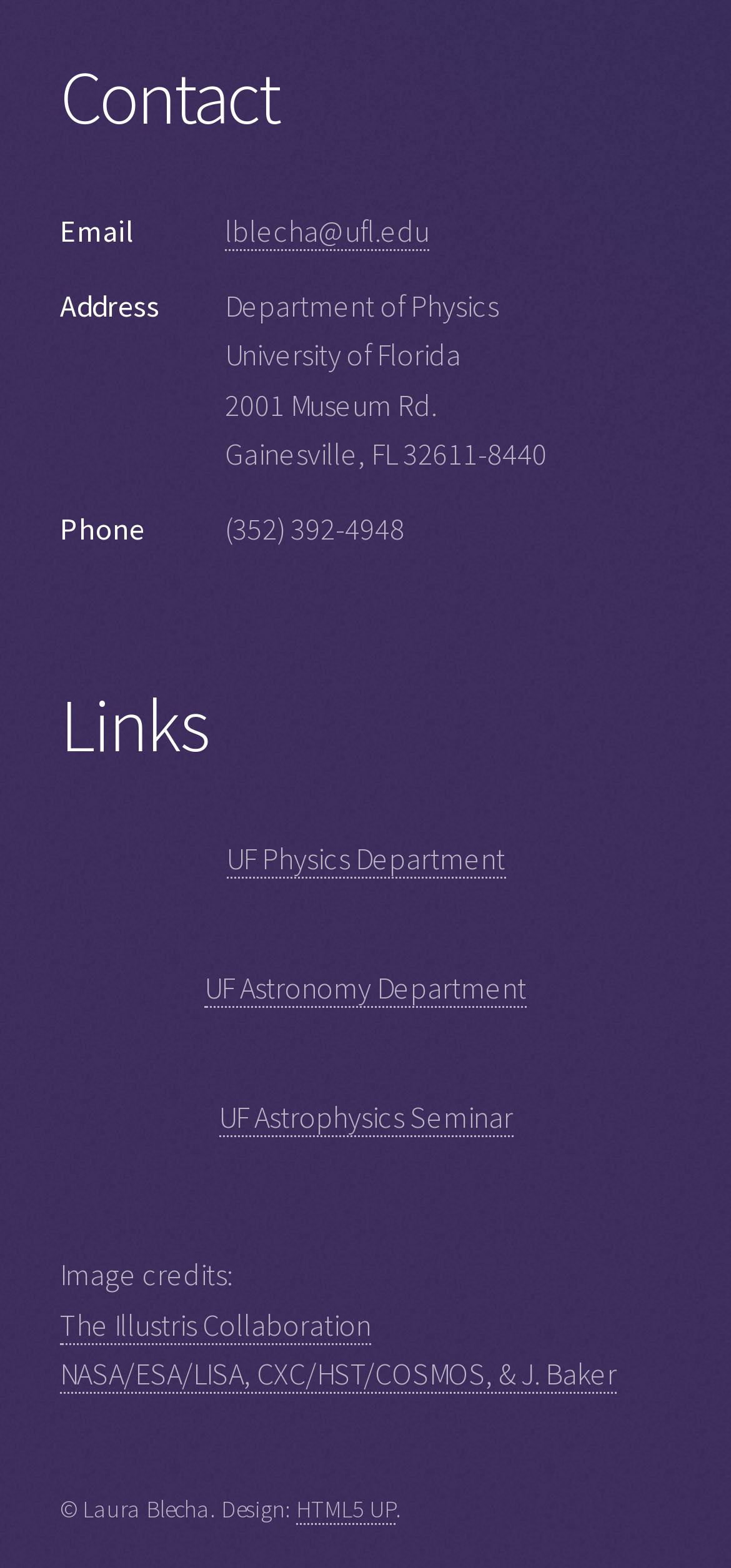Utilize the details in the image to give a detailed response to the question: What is the contact email?

The contact email can be found in the 'Contact' section, under the 'Email' description list term, which is 'lblecha@ufl.edu'.